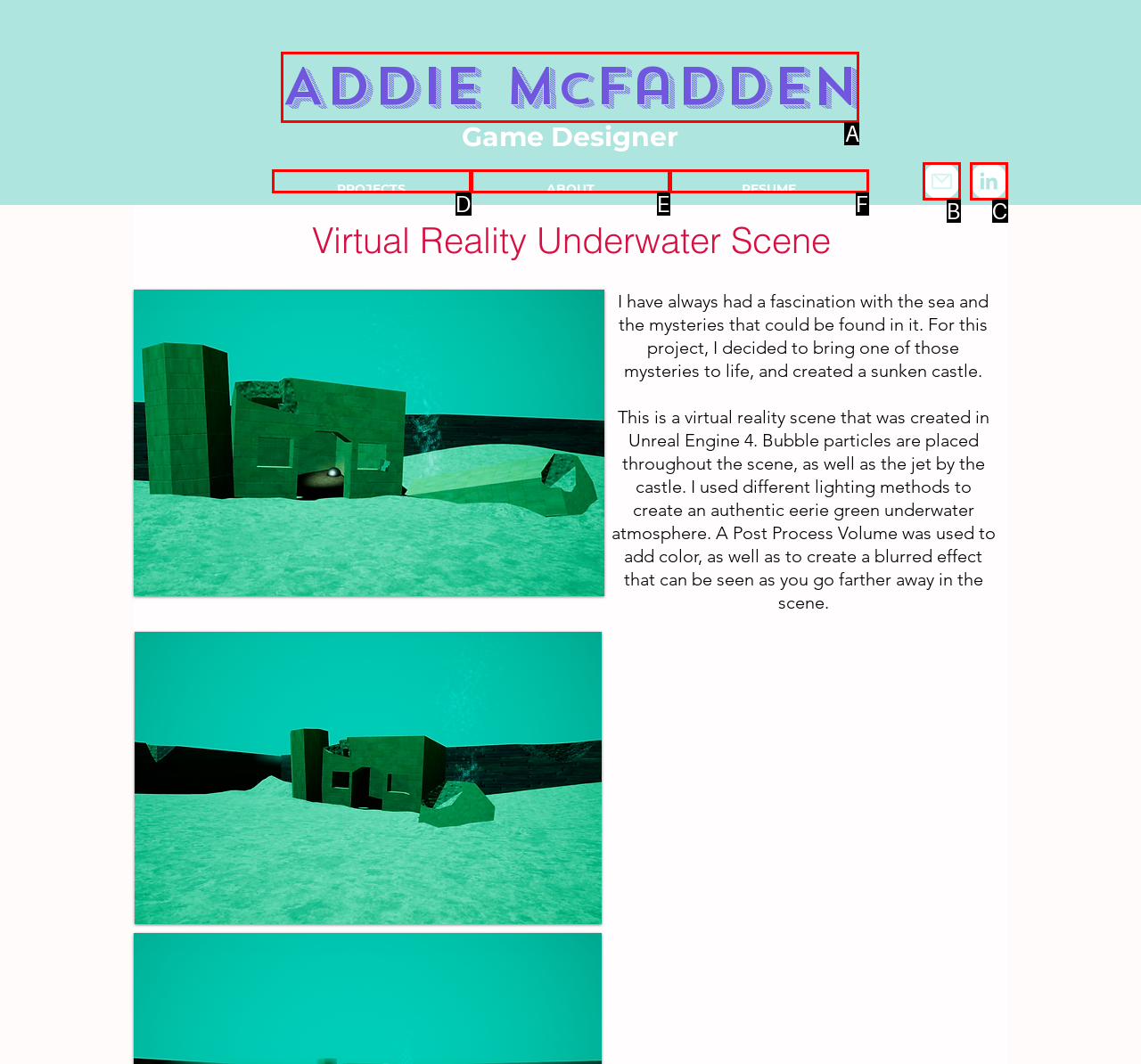Select the option that corresponds to the description: aria-label="LinkedIn"
Respond with the letter of the matching choice from the options provided.

C